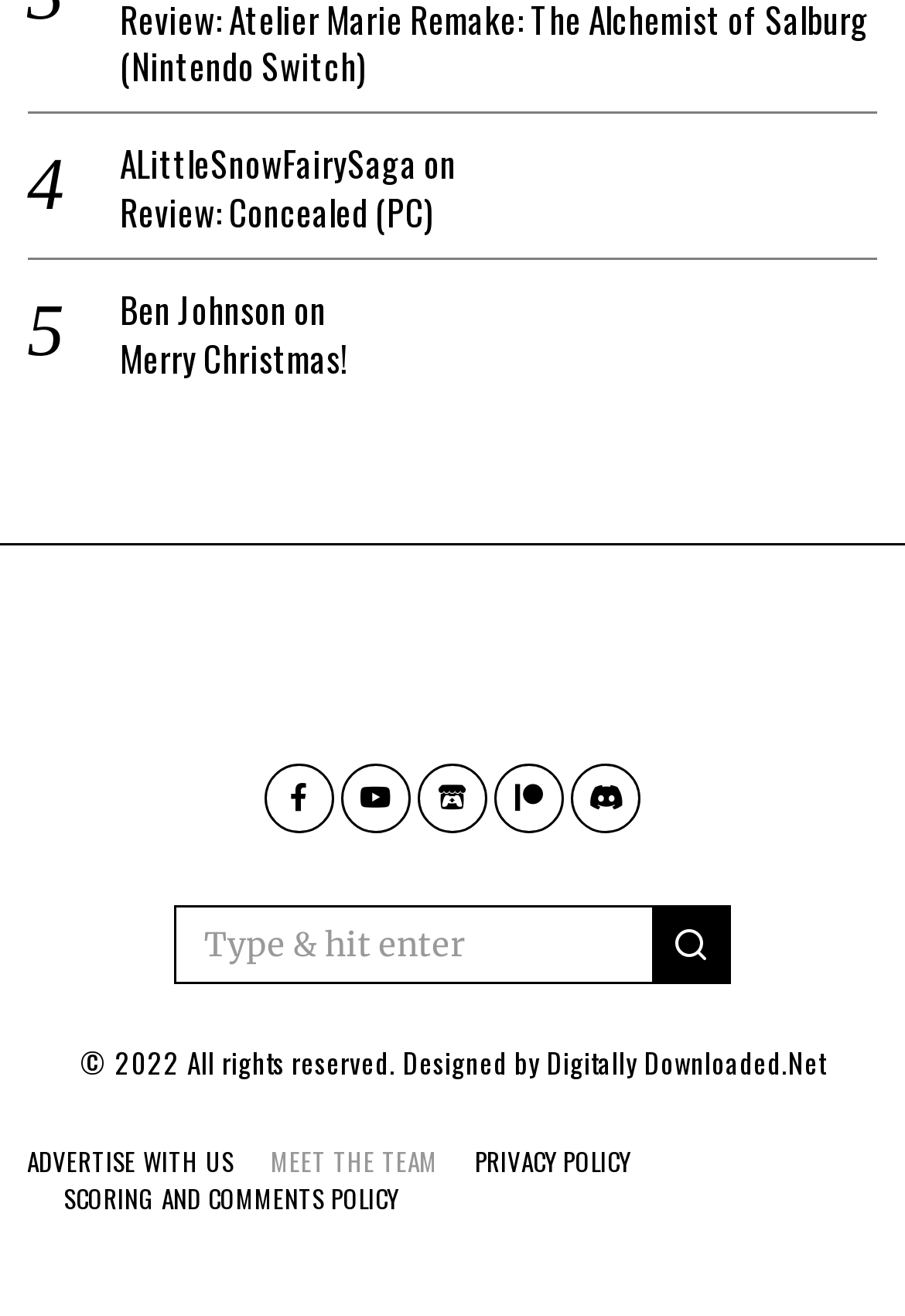Using the provided element description, identify the bounding box coordinates as (top-left x, top-left y, bottom-right x, bottom-right y). Ensure all values are between 0 and 1. Description: Scoring And Comments Policy

[0.071, 0.896, 0.44, 0.925]